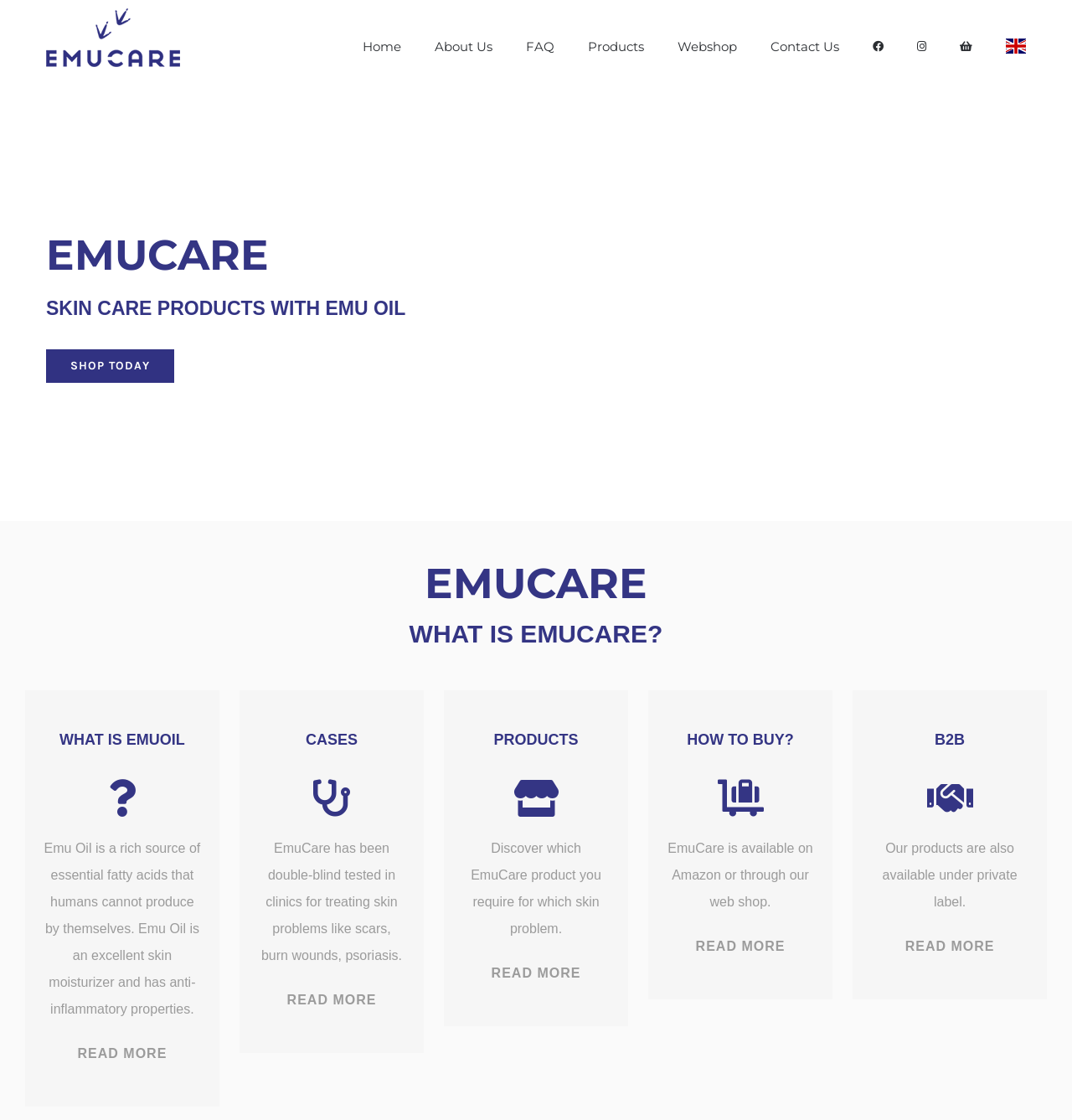Please determine the bounding box coordinates, formatted as (top-left x, top-left y, bottom-right x, bottom-right y), with all values as floating point numbers between 0 and 1. Identify the bounding box of the region described as: Follow us on Instagram

[0.855, 0.0, 0.864, 0.082]